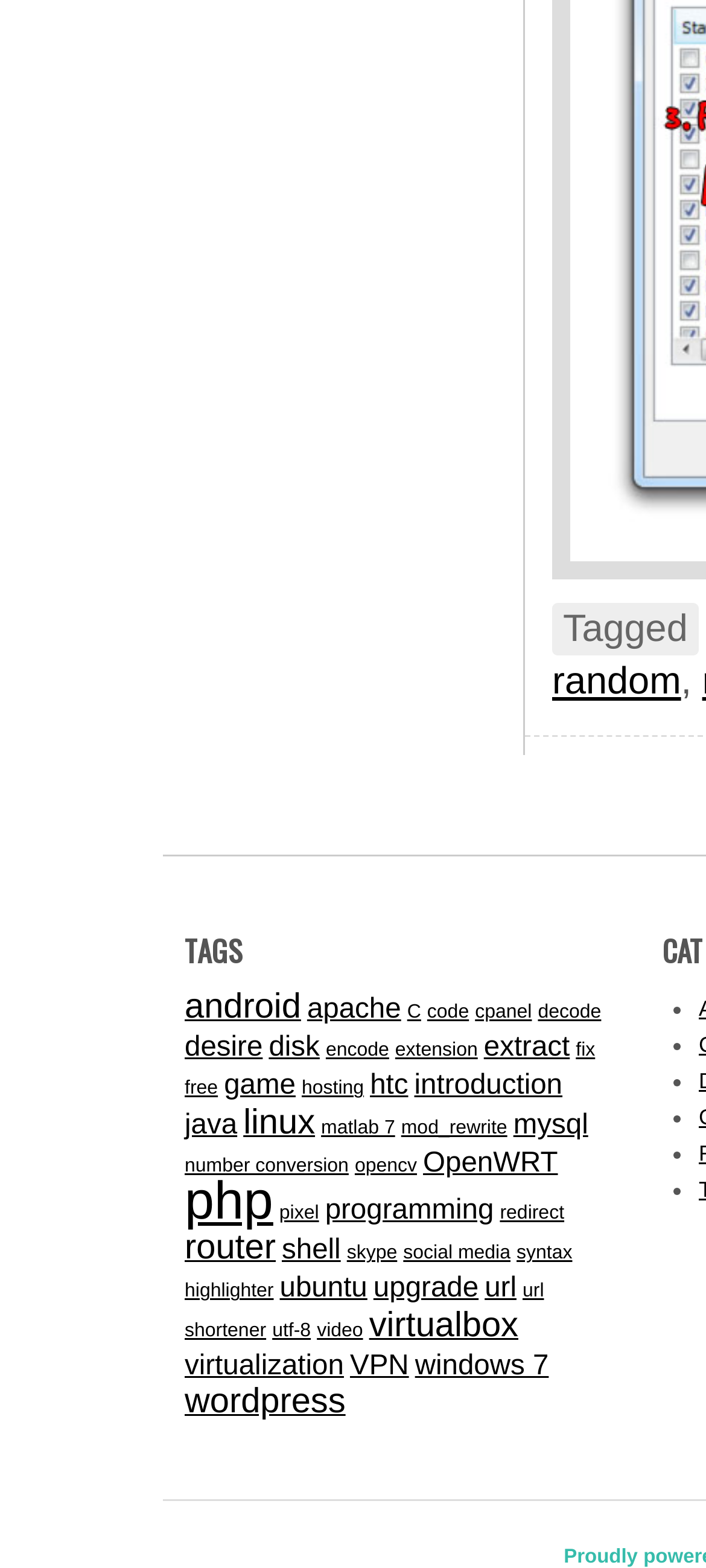Given the description of the UI element: "name="input_2" placeholder="Email"", predict the bounding box coordinates in the form of [left, top, right, bottom], with each value being a float between 0 and 1.

None